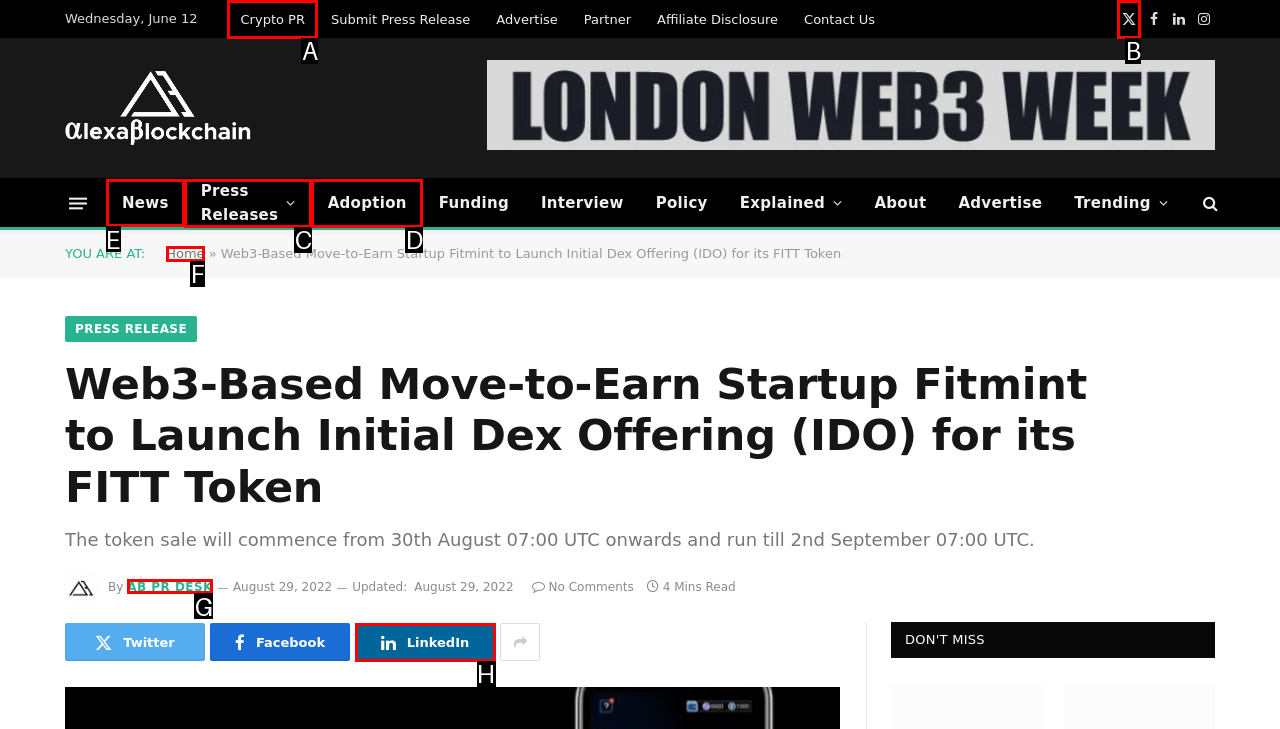Select the letter of the option that should be clicked to achieve the specified task: View the latest news. Respond with just the letter.

E